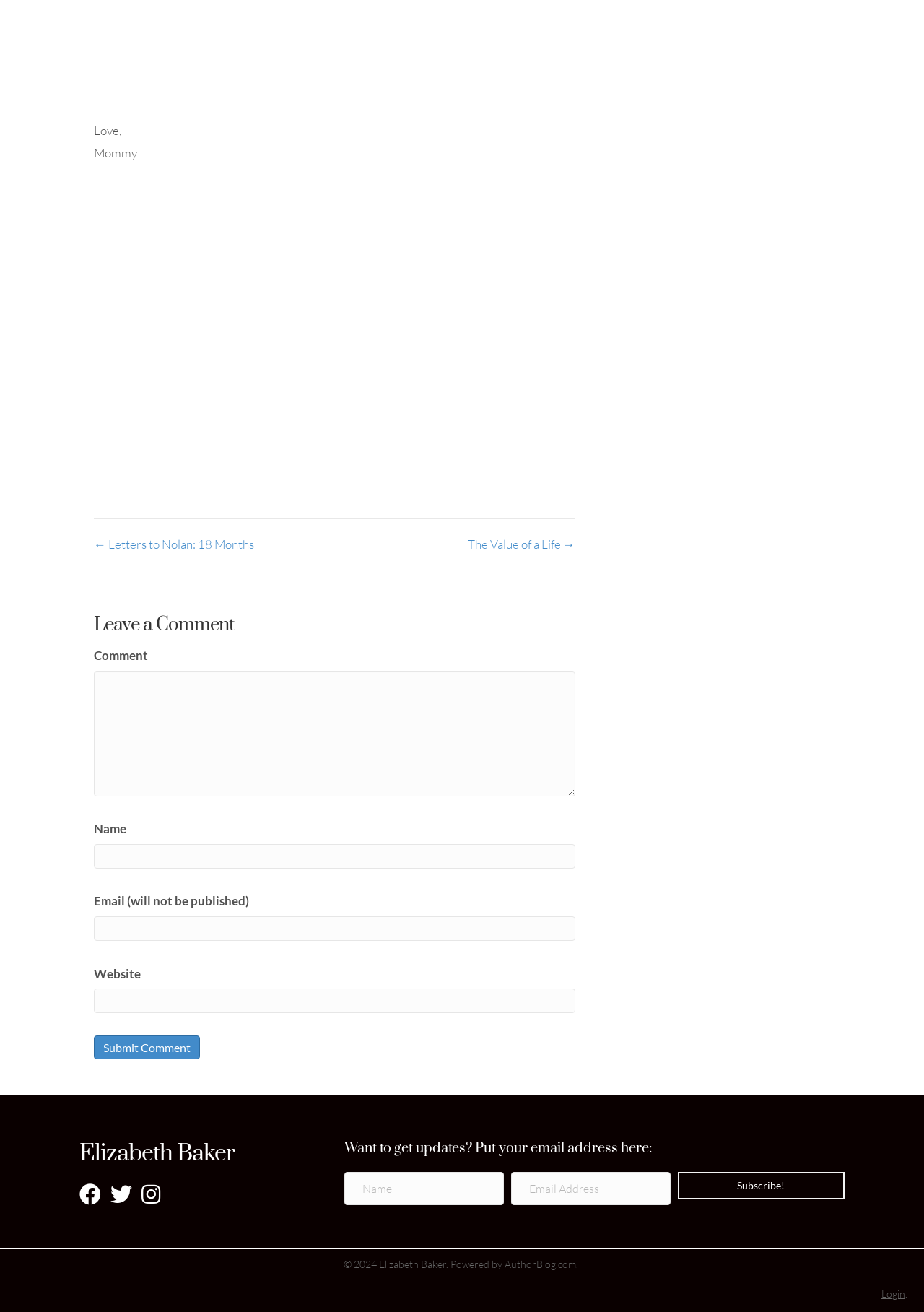What is the purpose of the textbox at the top?
Answer with a single word or short phrase according to what you see in the image.

Leave a comment